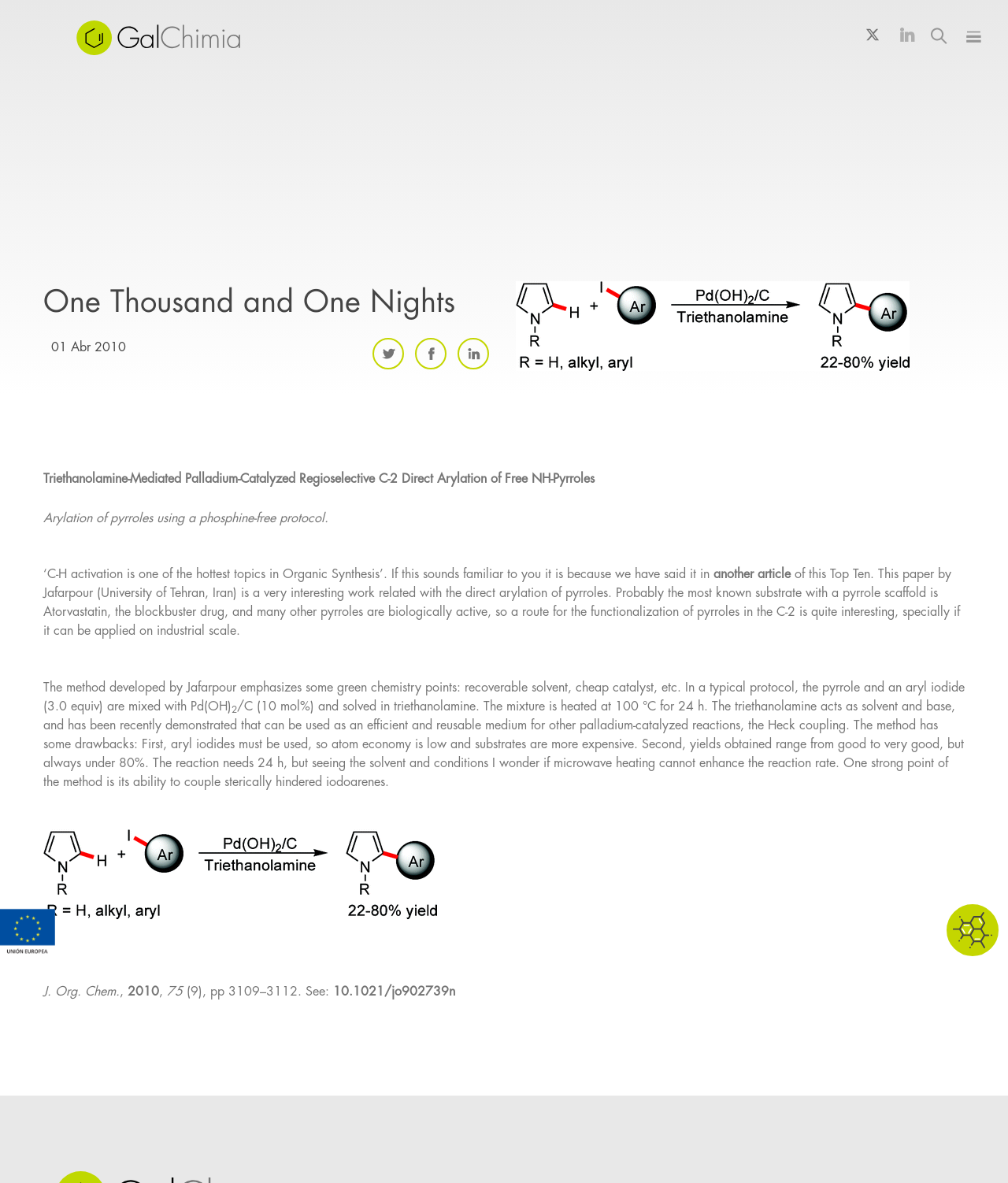Please identify the bounding box coordinates of the element I should click to complete this instruction: 'Visit the Innovación Científica page'. The coordinates should be given as four float numbers between 0 and 1, like this: [left, top, right, bottom].

[0.033, 0.088, 0.975, 0.12]